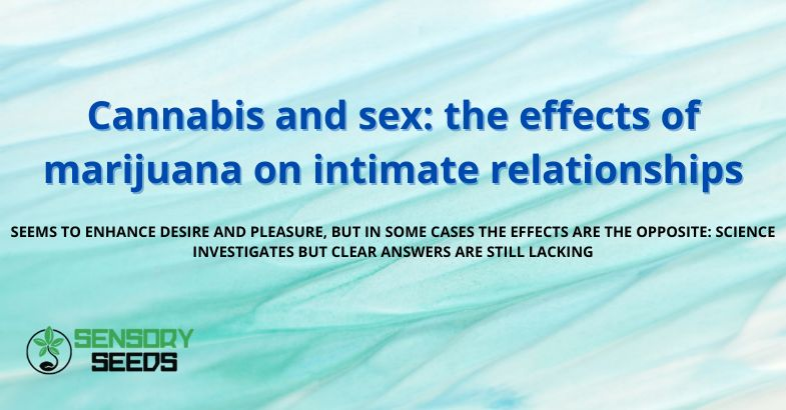Describe all significant details and elements found in the image.

The image showcases a promotional banner titled "Cannabis and sex: the effects of marijuana on intimate relationships." It features a serene, light blue background that complements the text. The title is prominently displayed in bold, dark blue font at the top, emphasizing the connection between cannabis use and intimate relationships. Below the title, a subtitle reads, "Seems to enhance desire and pleasure, but in some cases the effects are the opposite: science investigates but clear answers are still lacking," inviting readers to explore the complex relationship between cannabis consumption and sexual experiences. In the corner, the logo for Sensory Seeds is visible, enhancing the branding of the content, which presumably focuses on cannabis products or information.